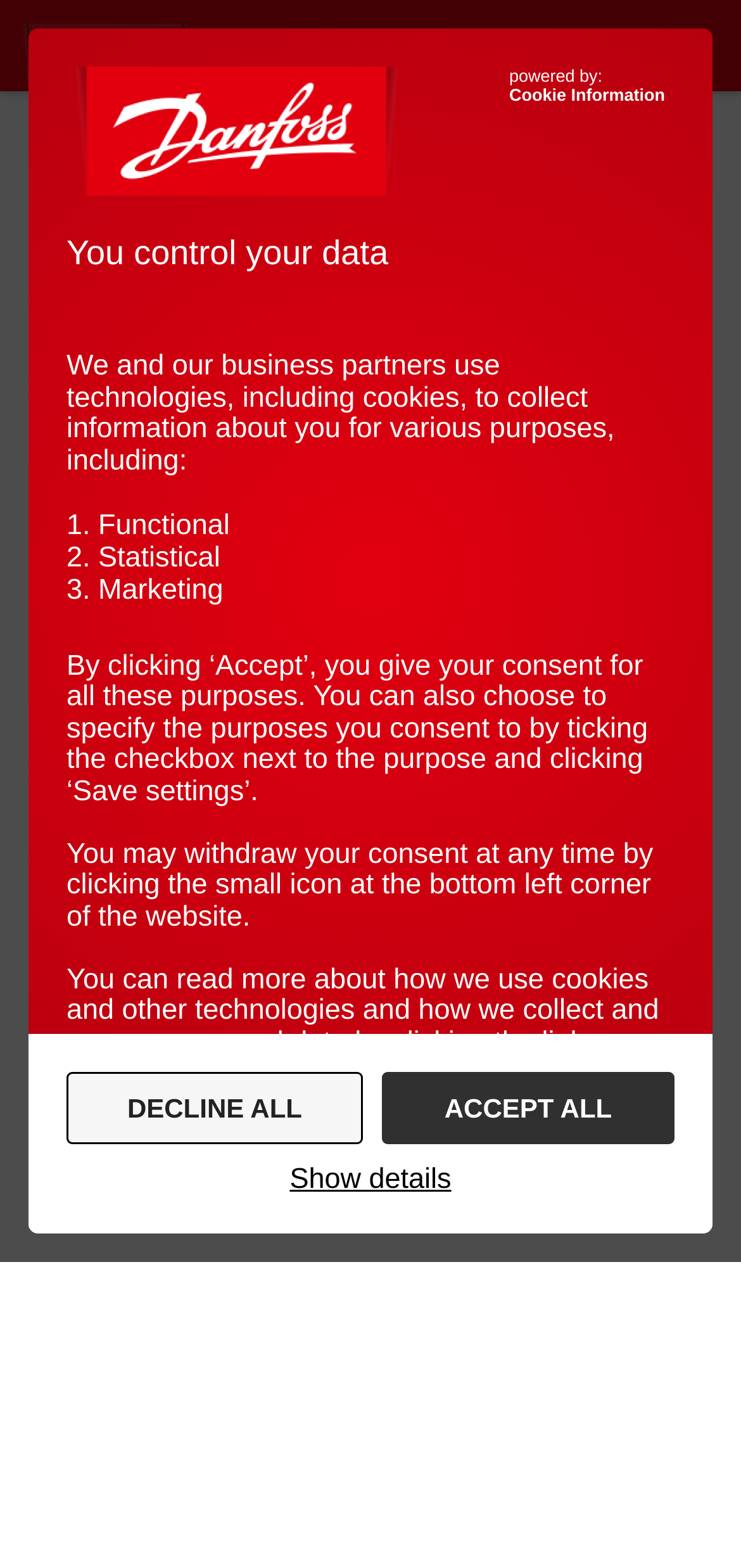What is the name of the company mentioned?
From the image, provide a succinct answer in one word or a short phrase.

Danfoss